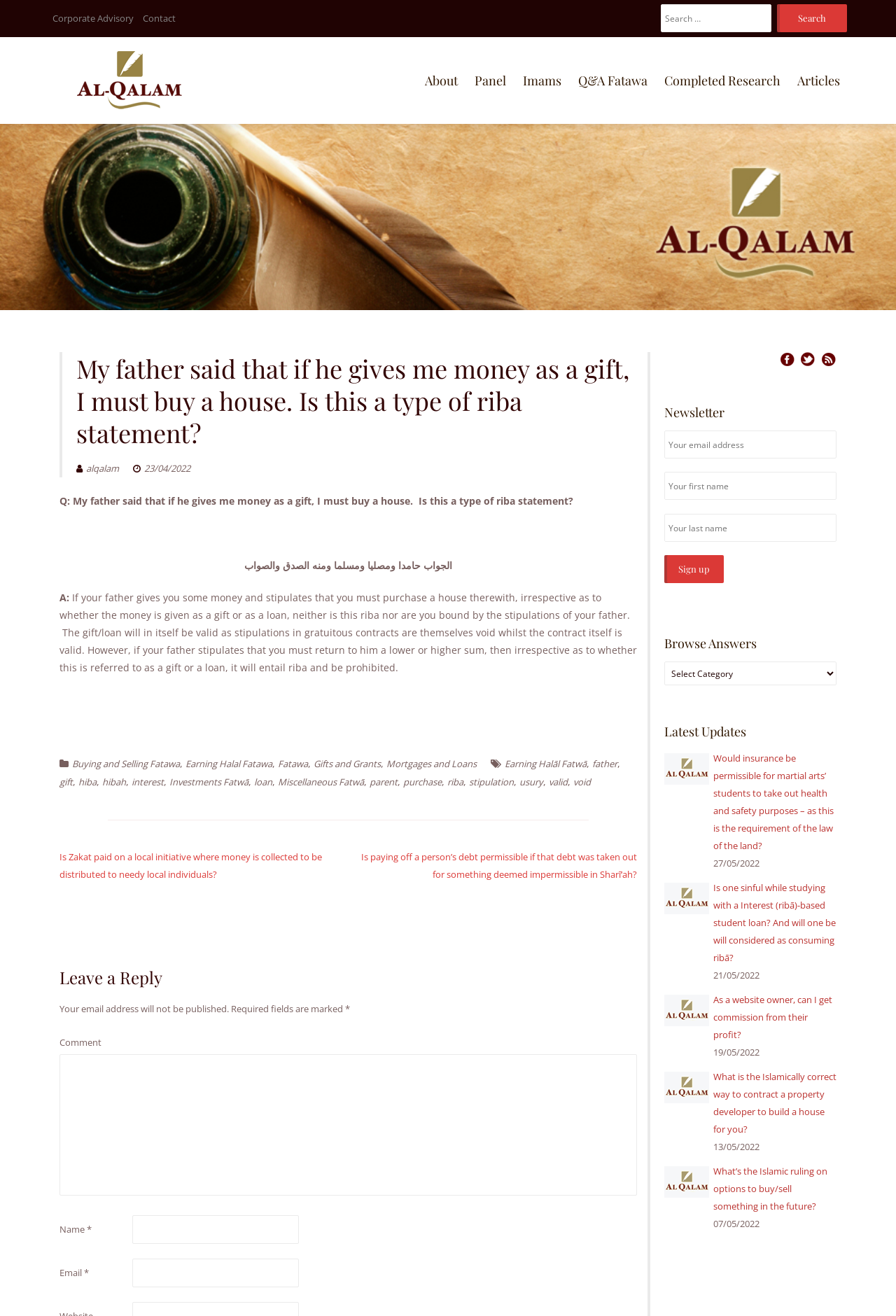What is the name of the panel providing the answer?
Refer to the image and give a detailed answer to the question.

The name of the panel providing the answer is Al-Qalam Sharī‘ah Panel, which is likely an Islamic law or Shariah panel.